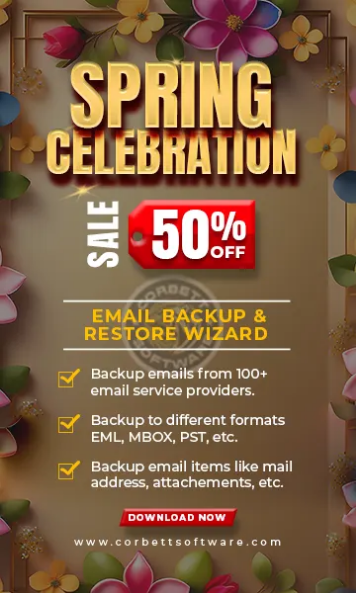What is the call to action in the banner? Based on the screenshot, please respond with a single word or phrase.

Download Now